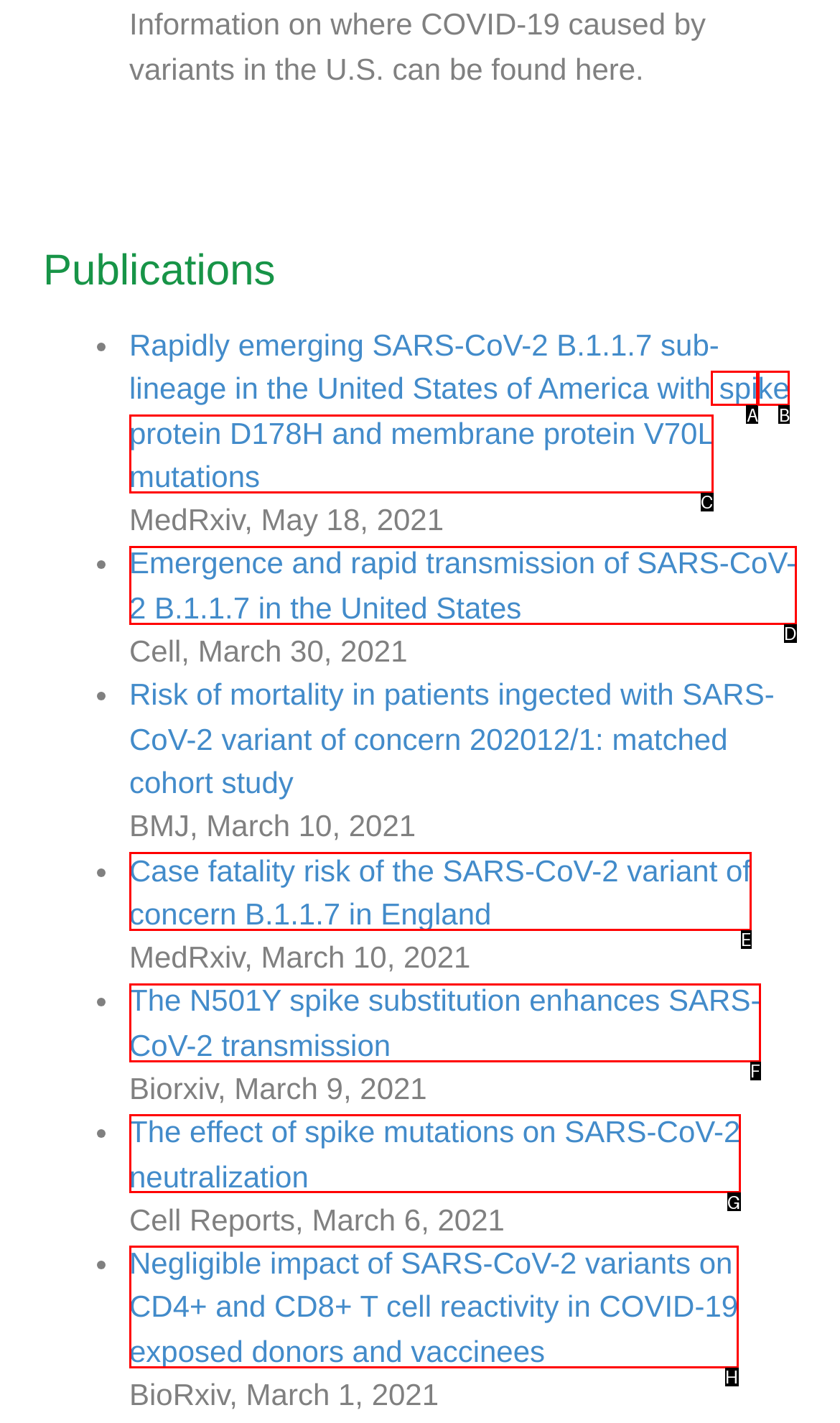Given the description: spi, choose the HTML element that matches it. Indicate your answer with the letter of the option.

A